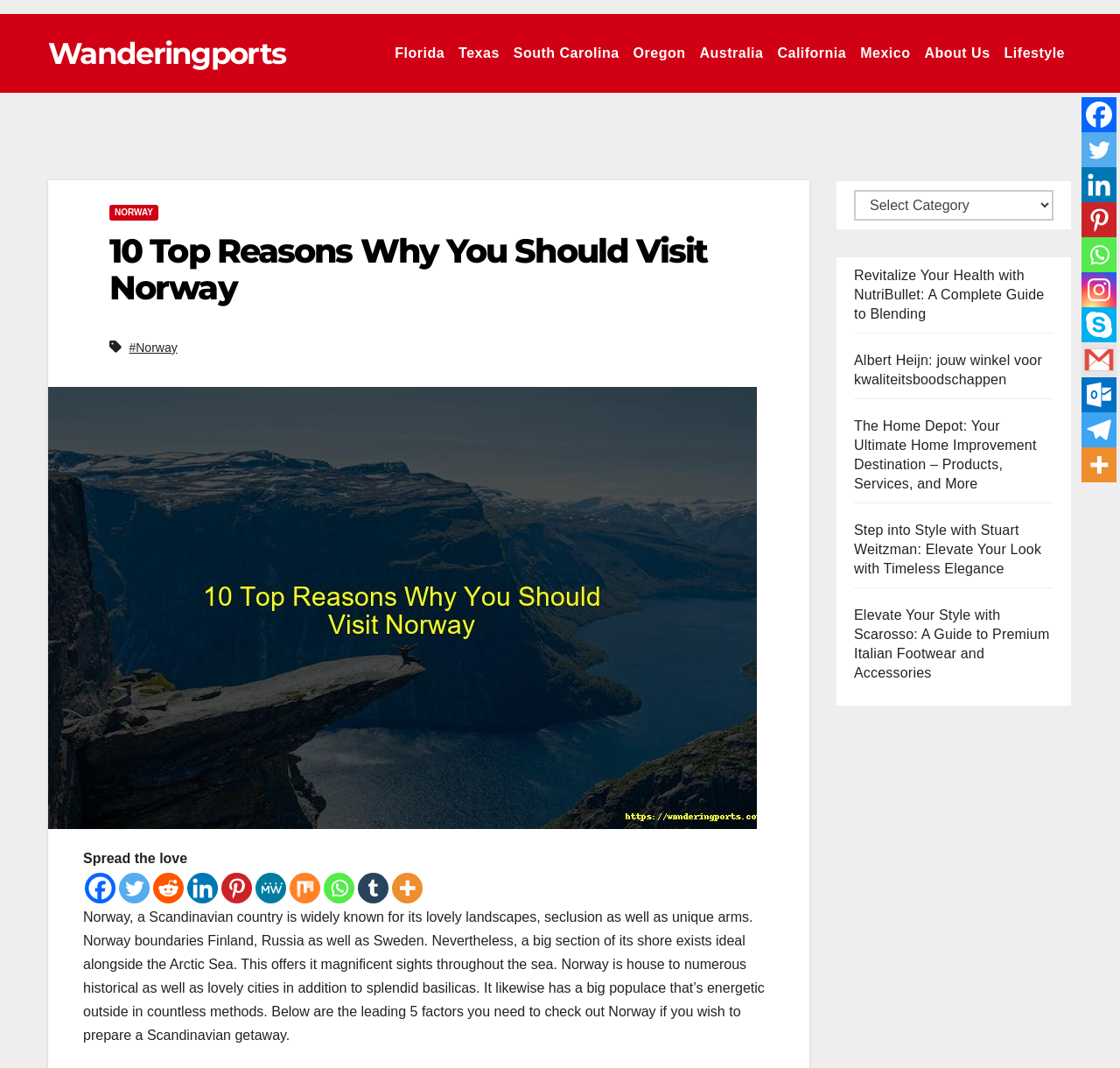How many social media links are present at the bottom of the webpage?
Give a one-word or short phrase answer based on the image.

9